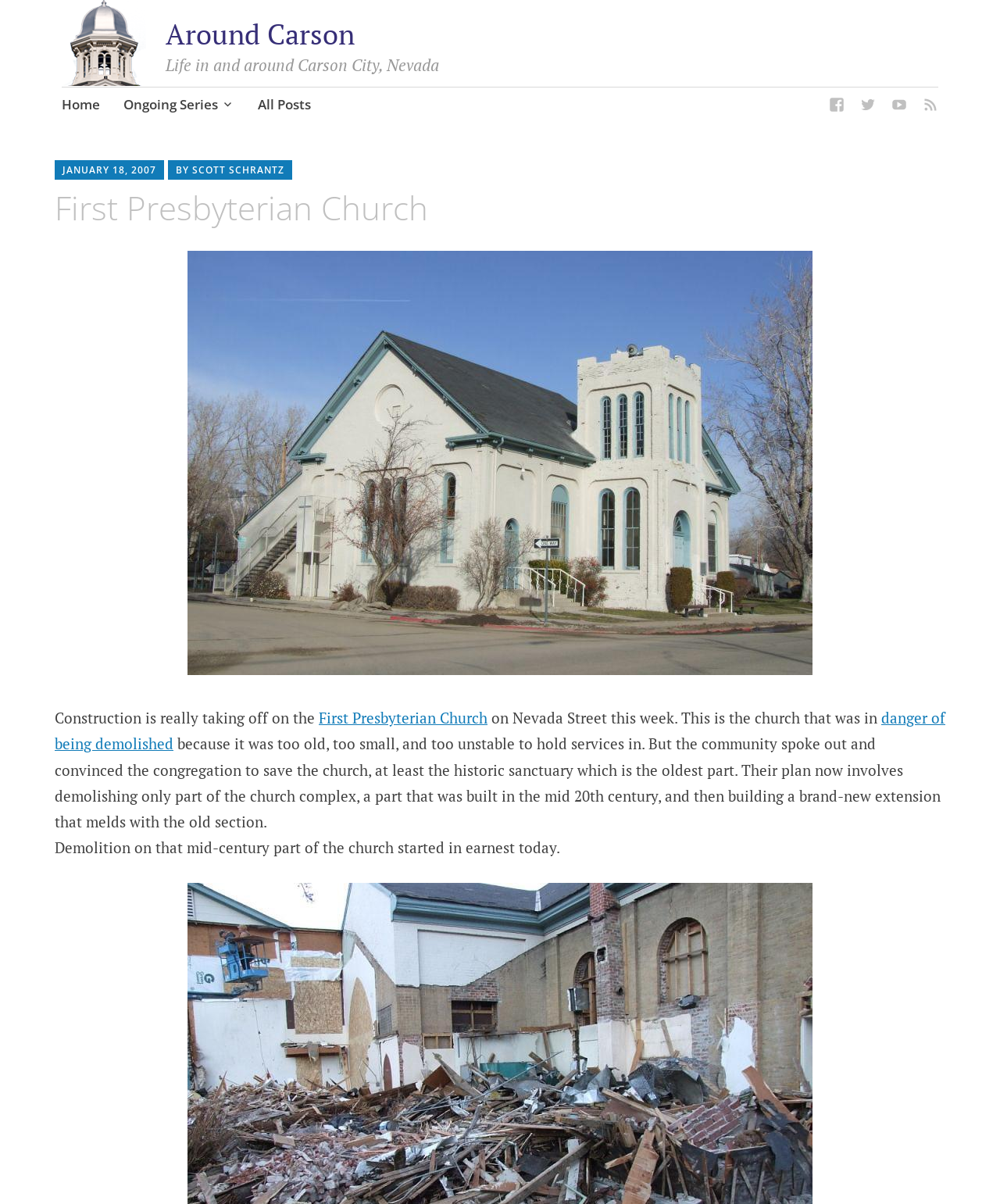Find the bounding box coordinates of the clickable element required to execute the following instruction: "Click the 'Facebook' social media link". Provide the coordinates as four float numbers between 0 and 1, i.e., [left, top, right, bottom].

None